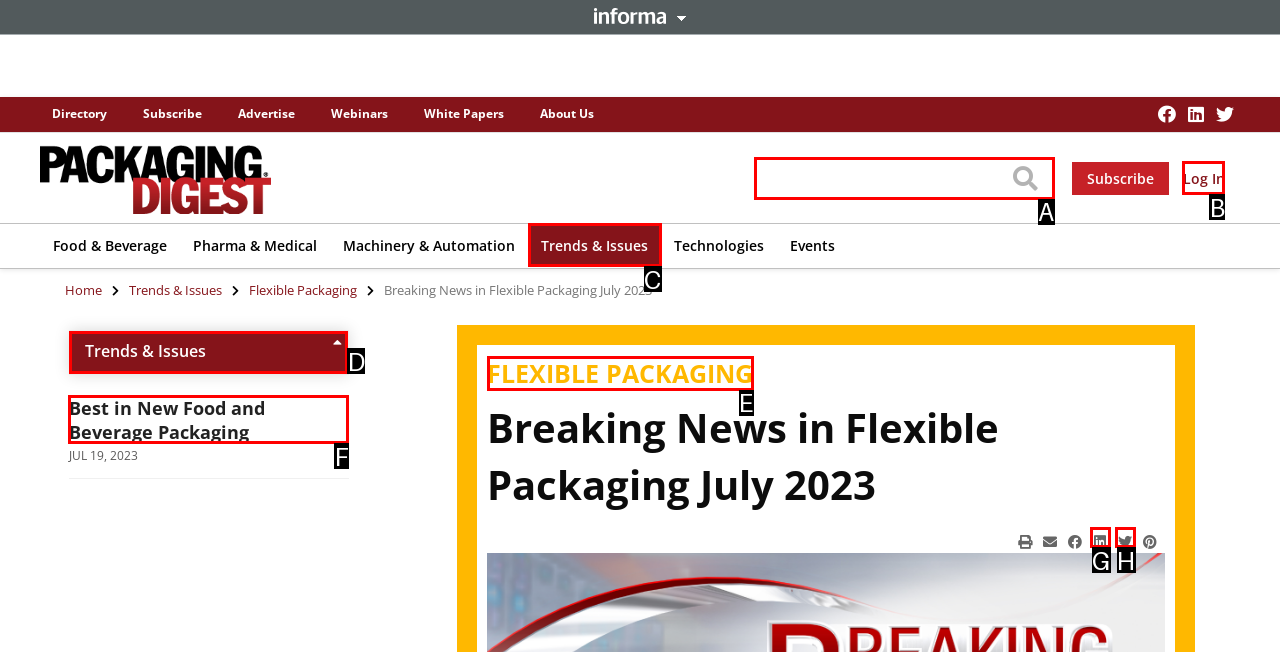What letter corresponds to the UI element to complete this task: Click on the Log In link
Answer directly with the letter.

B